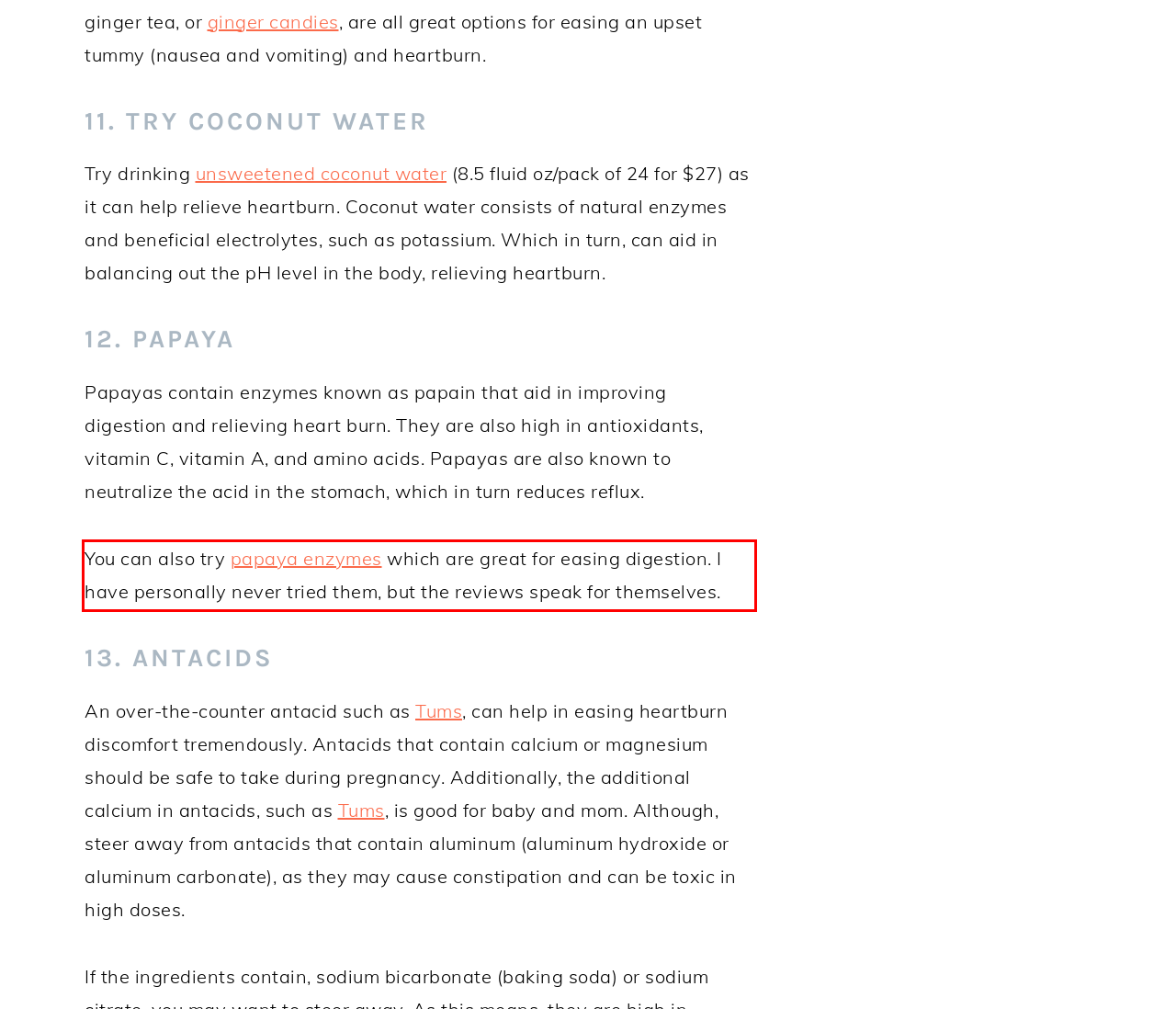You have a screenshot of a webpage where a UI element is enclosed in a red rectangle. Perform OCR to capture the text inside this red rectangle.

You can also try papaya enzymes which are great for easing digestion. I have personally never tried them, but the reviews speak for themselves.